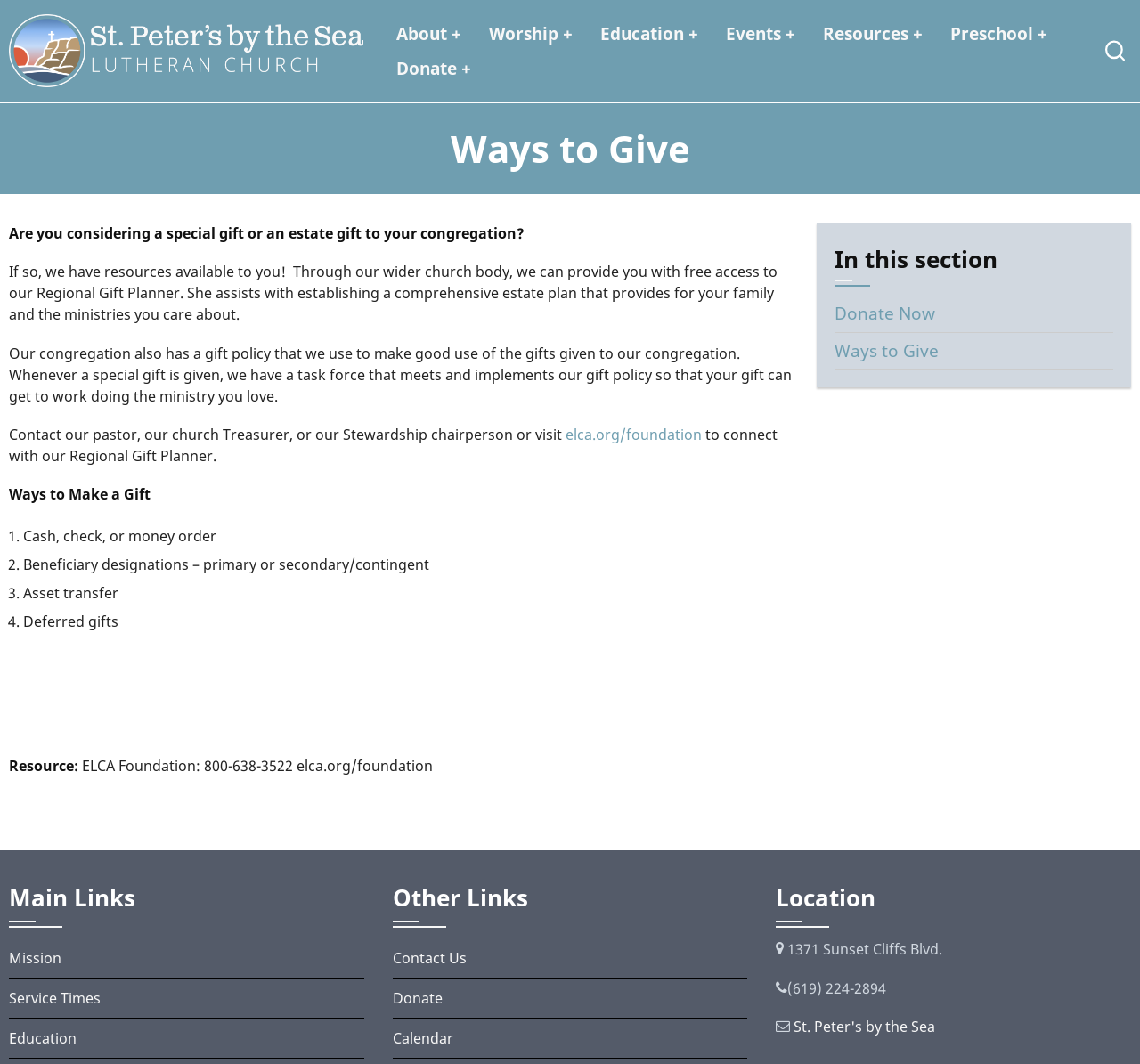Find the UI element described as: "Events +" and predict its bounding box coordinates. Ensure the coordinates are four float numbers between 0 and 1, [left, top, right, bottom].

[0.629, 0.015, 0.705, 0.048]